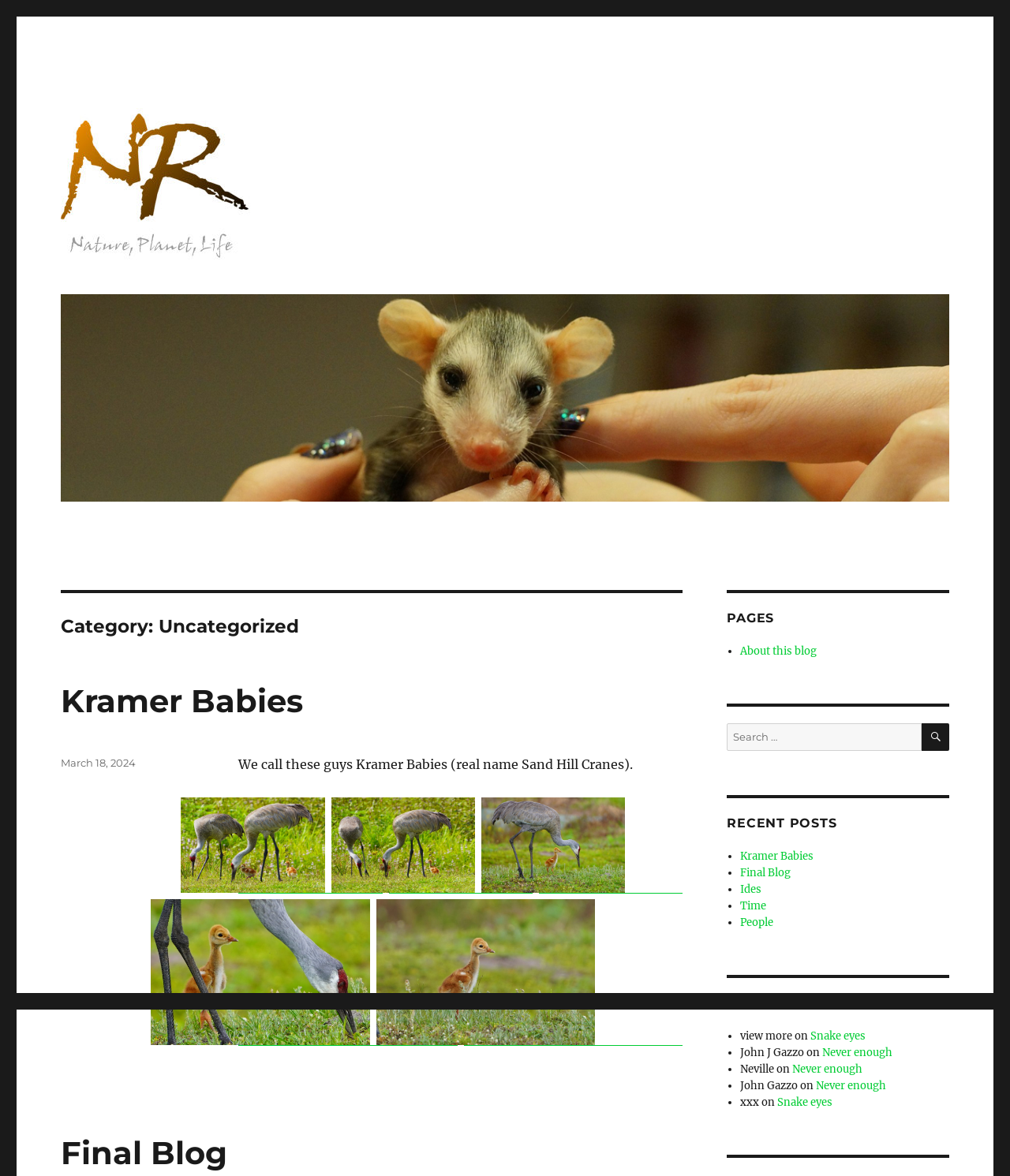Identify the bounding box for the UI element that is described as follows: "parent_node: Neville Ronan Blog".

[0.06, 0.07, 0.248, 0.231]